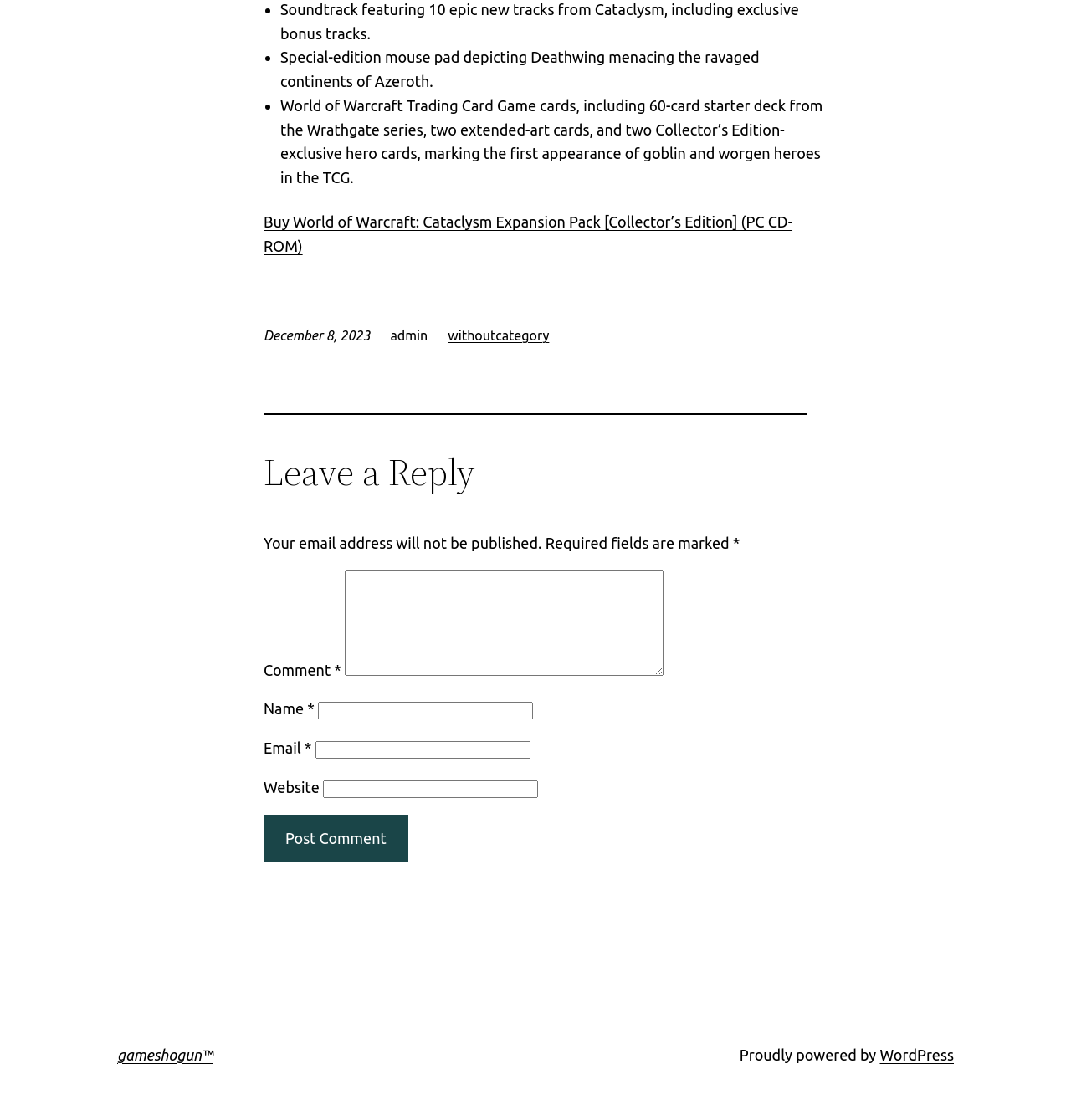Locate the bounding box of the UI element defined by this description: "parent_node: Comment * name="comment"". The coordinates should be given as four float numbers between 0 and 1, formatted as [left, top, right, bottom].

[0.322, 0.509, 0.621, 0.603]